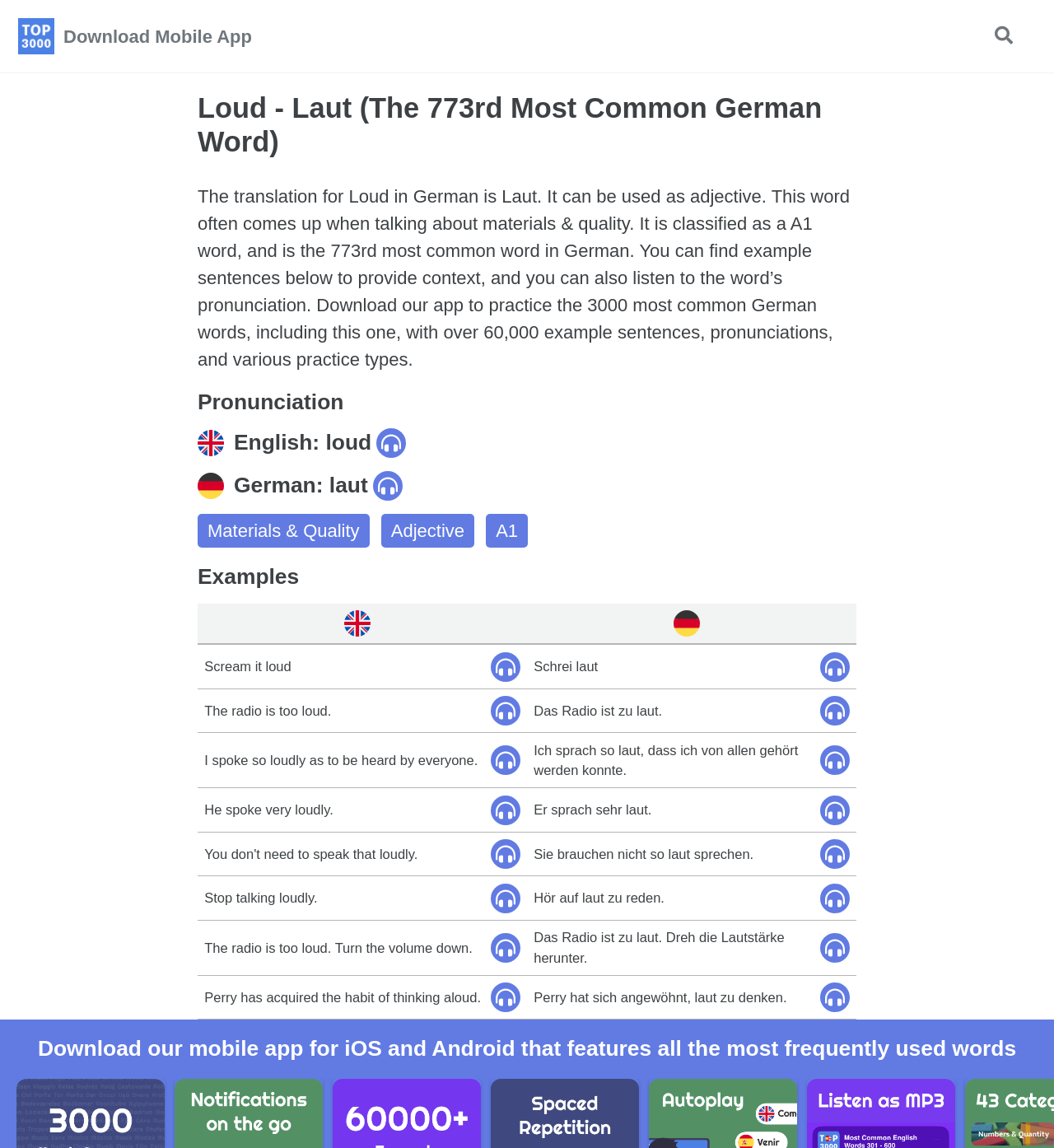Construct a thorough caption encompassing all aspects of the webpage.

This webpage is about the German word "Laut", which means "Loud" in English. At the top, there are three links to skip to primary navigation, content, and footer. Below these links, there is a link to "Most Common Words" with an accompanying image, followed by a link to download a mobile app. On the top right, there is a button to toggle search.

The main content of the page is divided into sections. The first section provides the translation of "Laut" and its usage as an adjective, along with its classification as an A1 word and its ranking as the 773rd most common word in German. Below this, there are example sentences in both English and German, with pronunciation buttons next to each sentence.

The pronunciation section is divided into two parts: English and German. Each part has a heading, a flag icon (en for English and de for German), and a pronunciation button. The example sentences are presented in a table with two columns, one for English and one for German. Each row in the table contains a sentence in both languages, with a pronunciation button next to each sentence.

There are six example sentences in total, with their translations and pronunciation buttons. The sentences are: "Scream it loud", "The radio is too loud", "I spoke so loudly as to be heard by everyone", "He spoke very loudly", "You don't need to speak that loudly", and "Stop talking loudly". Each sentence has a corresponding German translation and a pronunciation button.

At the bottom of the page, there are links to related topics, including "Materials & Quality", "Adjective", and "A1".